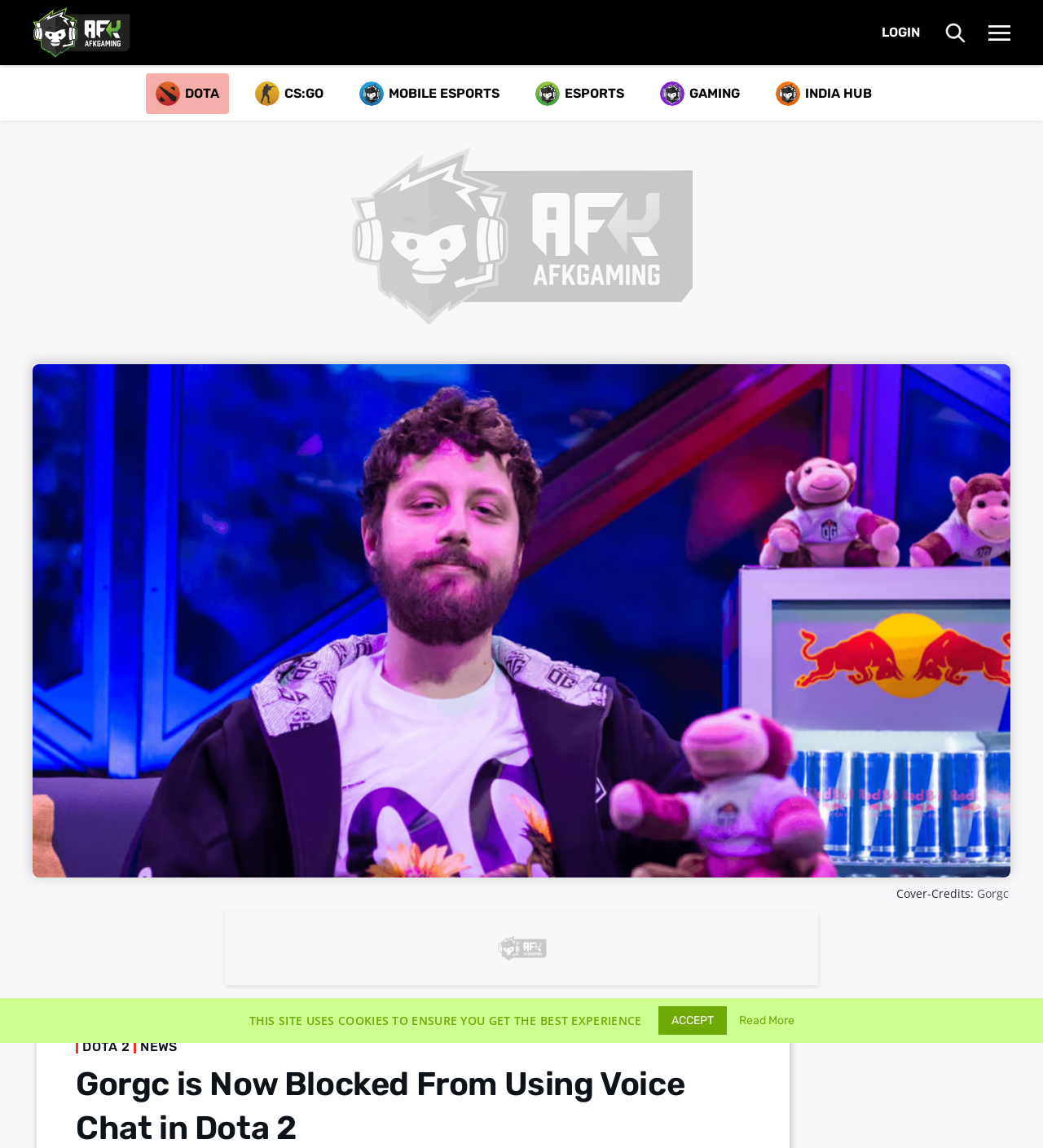Provide the bounding box coordinates for the UI element that is described by this text: "Dota 2". The coordinates should be in the form of four float numbers between 0 and 1: [left, top, right, bottom].

[0.079, 0.906, 0.124, 0.918]